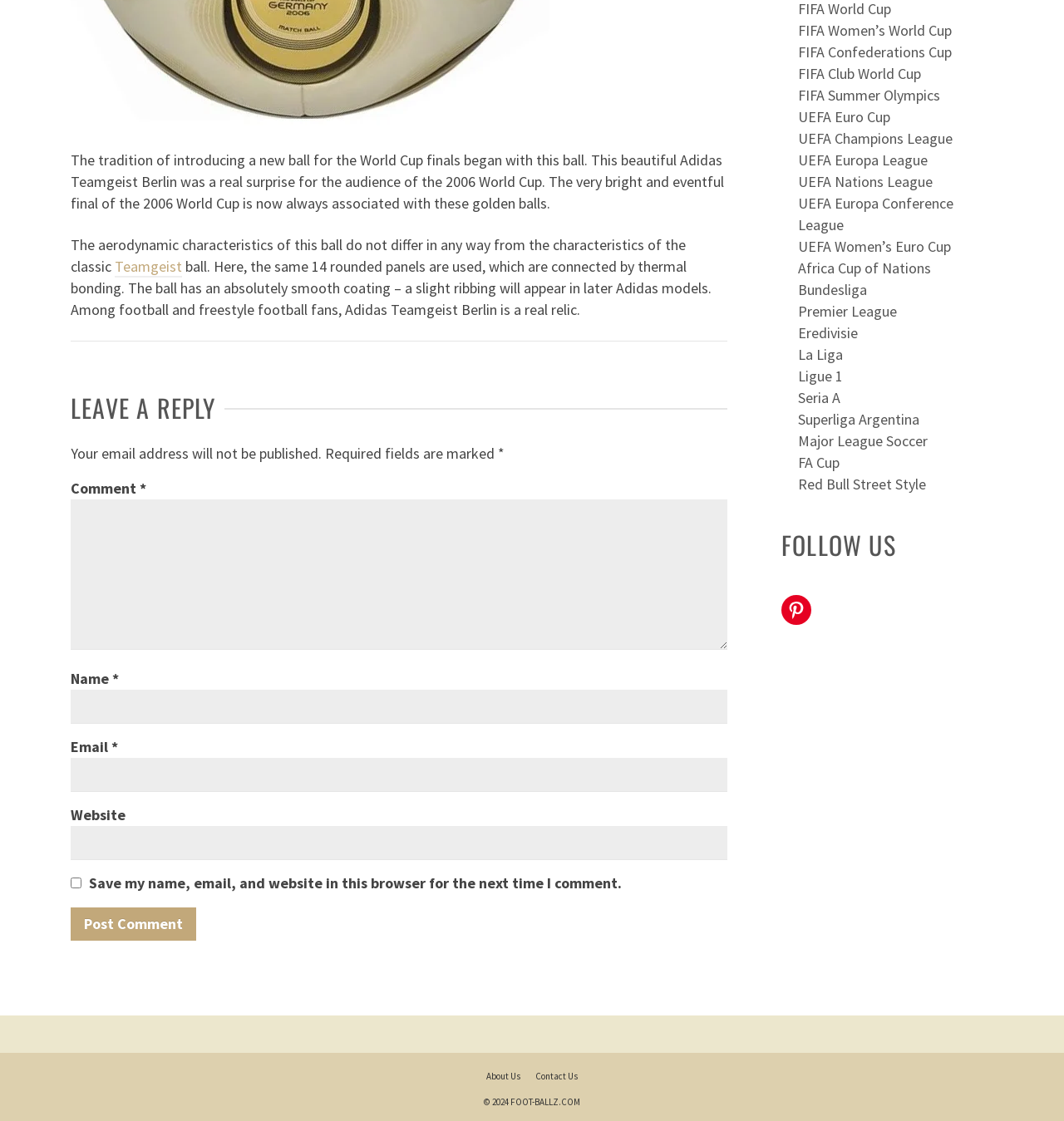Identify the bounding box coordinates for the UI element described as follows: "Teamgeist". Ensure the coordinates are four float numbers between 0 and 1, formatted as [left, top, right, bottom].

[0.108, 0.229, 0.171, 0.248]